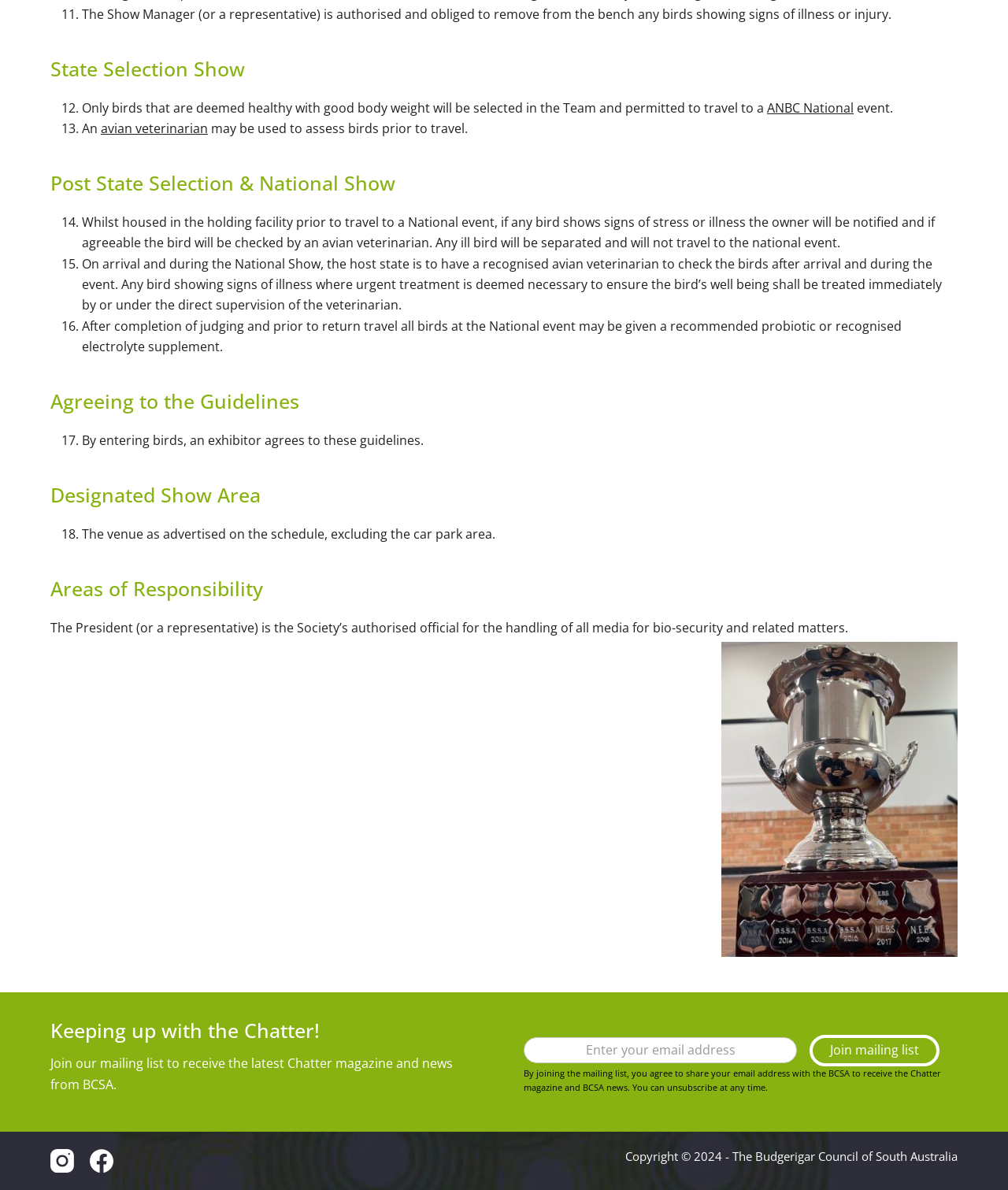Please provide a brief answer to the question using only one word or phrase: 
What happens to birds showing signs of illness or injury?

Removed from bench